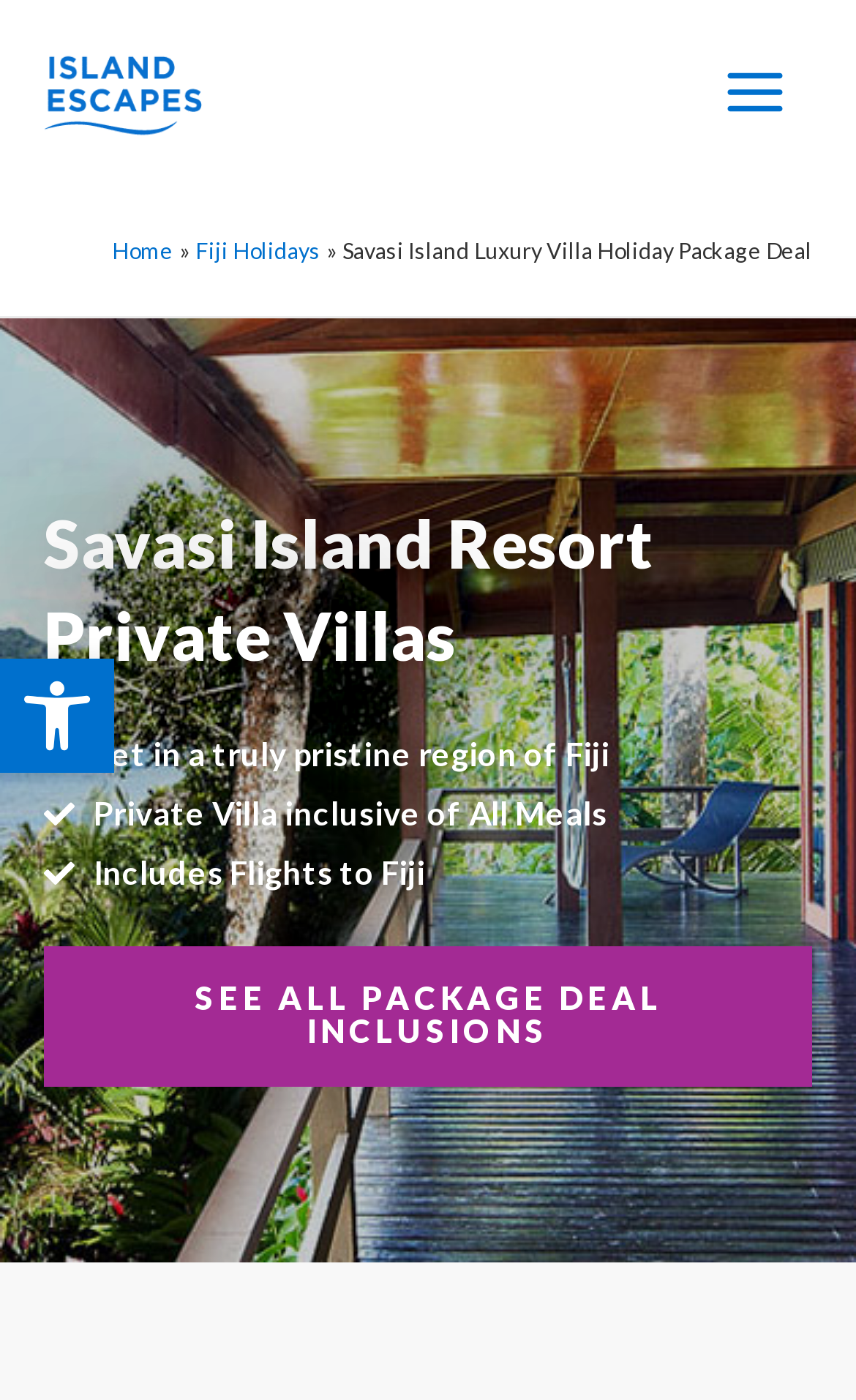Please answer the following question using a single word or phrase: 
What is the destination of the holiday package?

Fiji